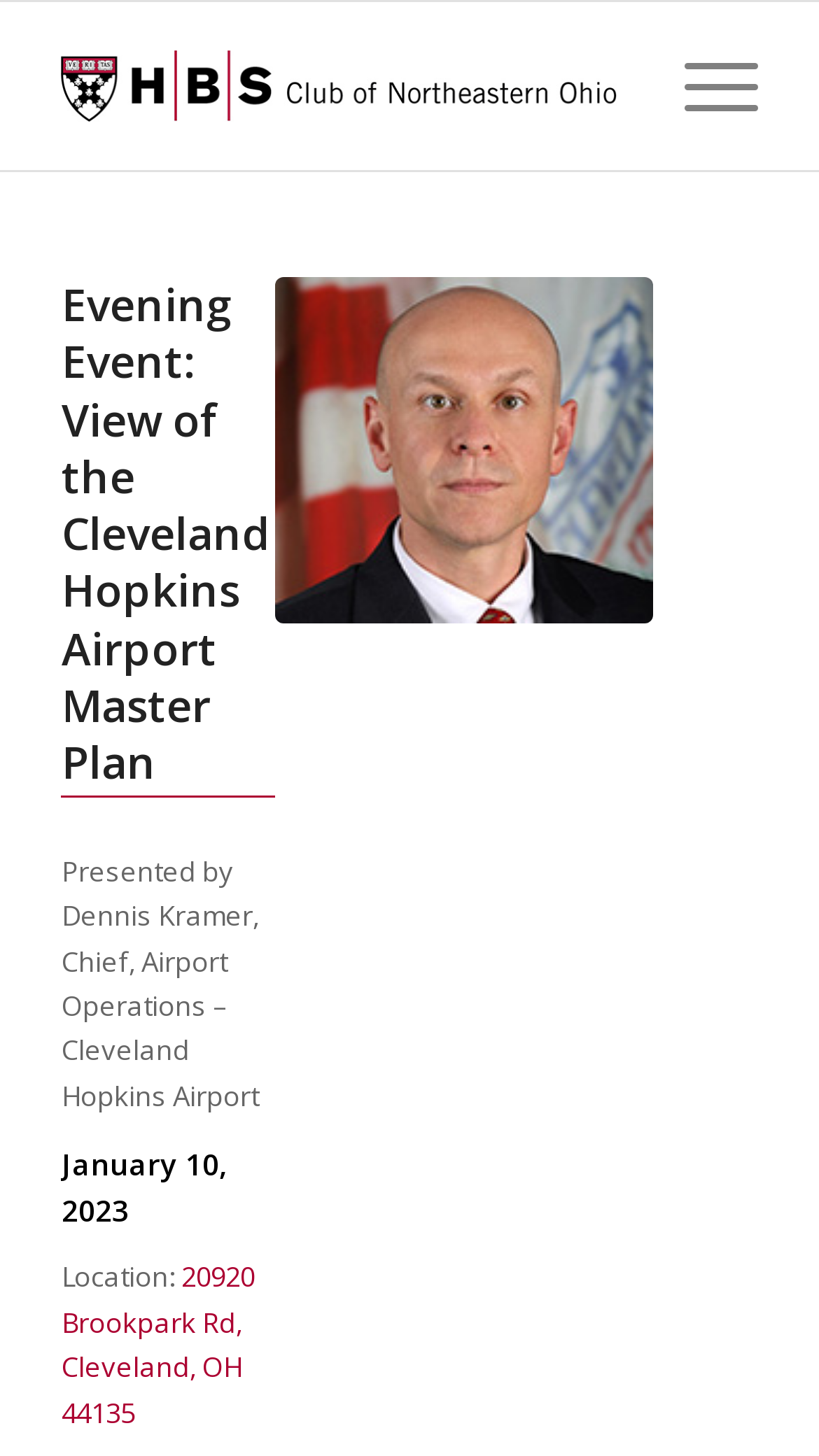Determine the bounding box of the UI element mentioned here: "Menu Menu". The coordinates must be in the format [left, top, right, bottom] with values ranging from 0 to 1.

[0.784, 0.001, 0.925, 0.117]